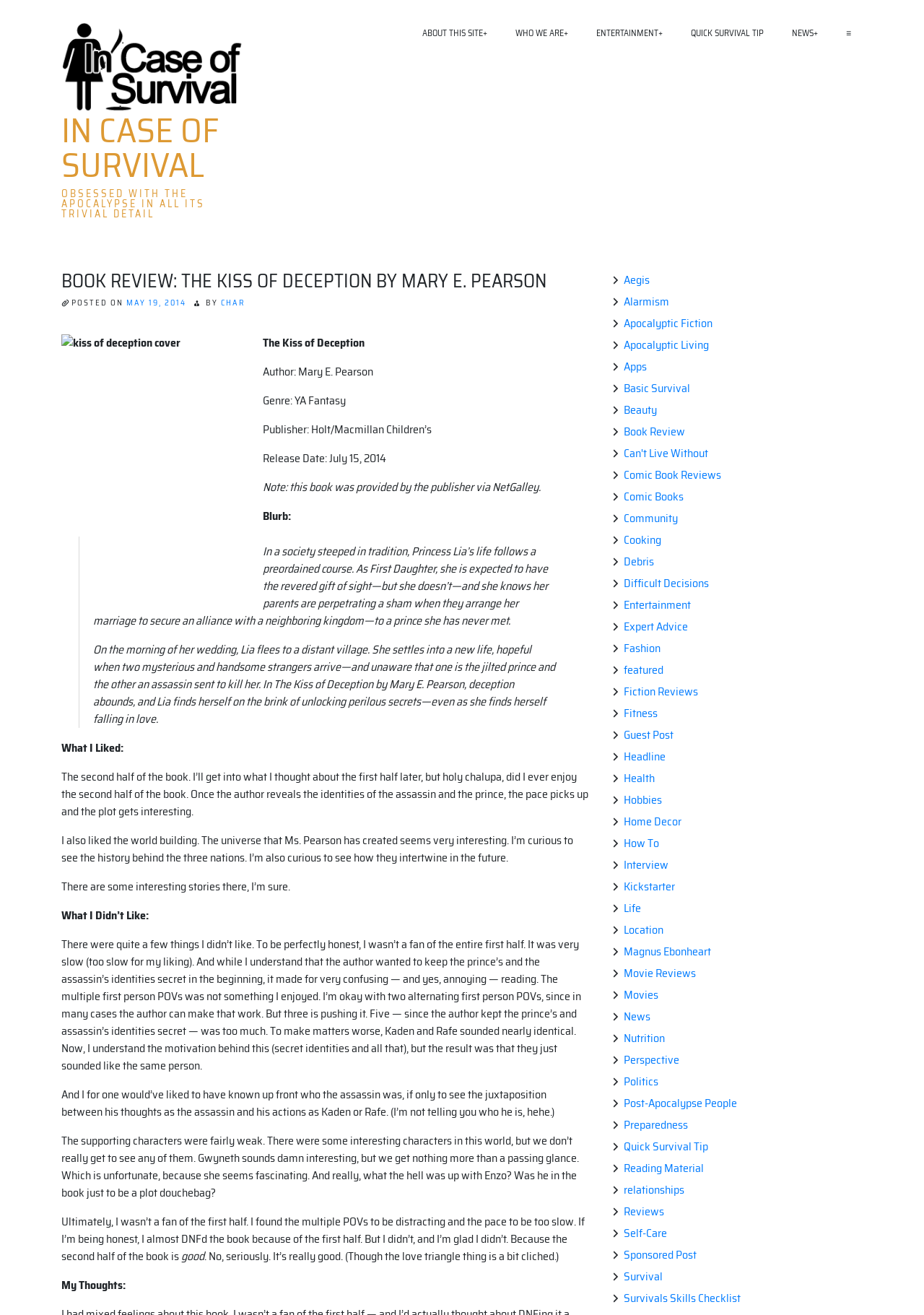Based on the element description "In Case of Survival", predict the bounding box coordinates of the UI element.

[0.066, 0.086, 0.266, 0.139]